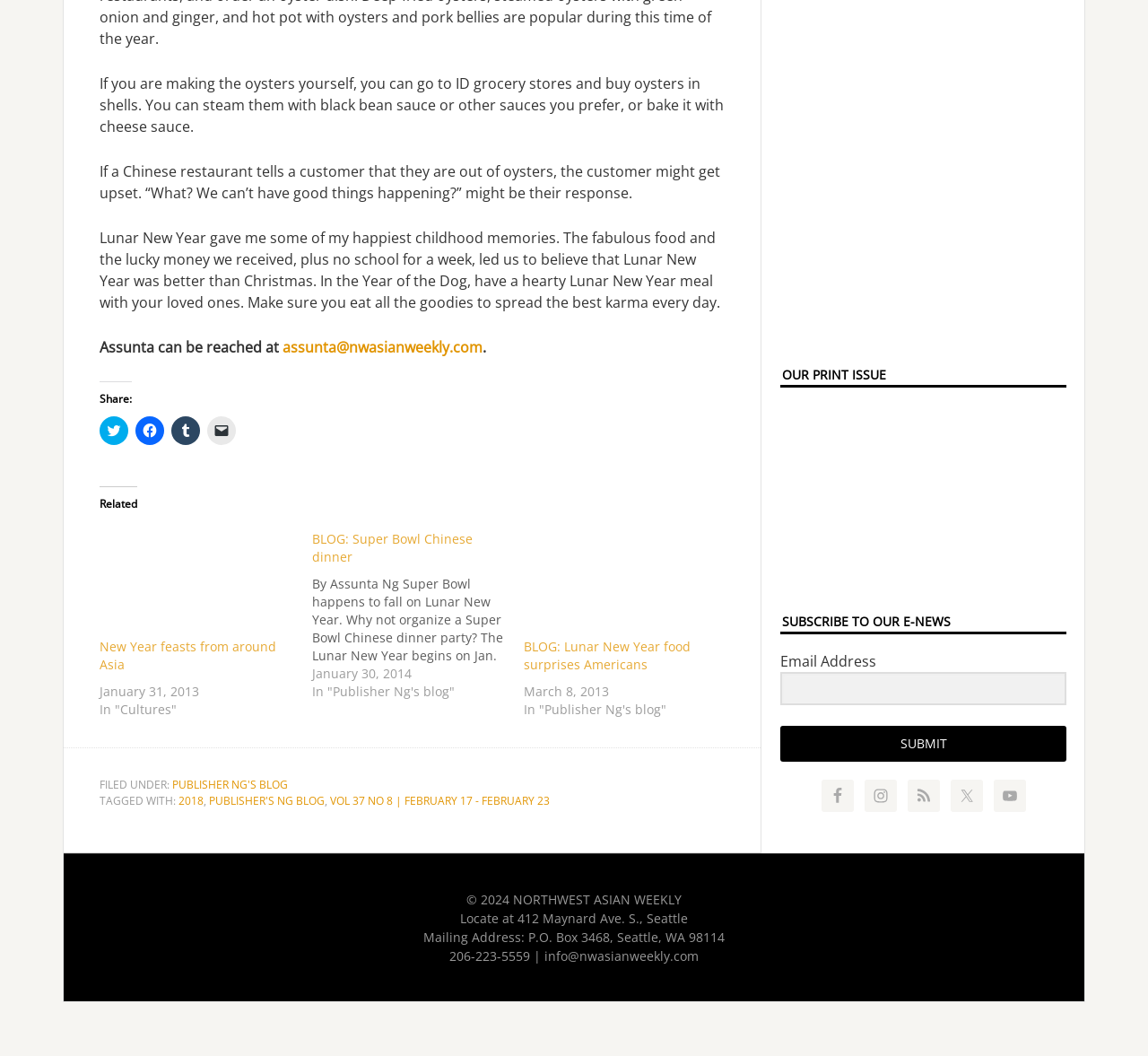Using the element description provided, determine the bounding box coordinates in the format (top-left x, top-left y, bottom-right x, bottom-right y). Ensure that all values are floating point numbers between 0 and 1. Element description: PUBLISHER'S NG BLOG

[0.182, 0.751, 0.283, 0.766]